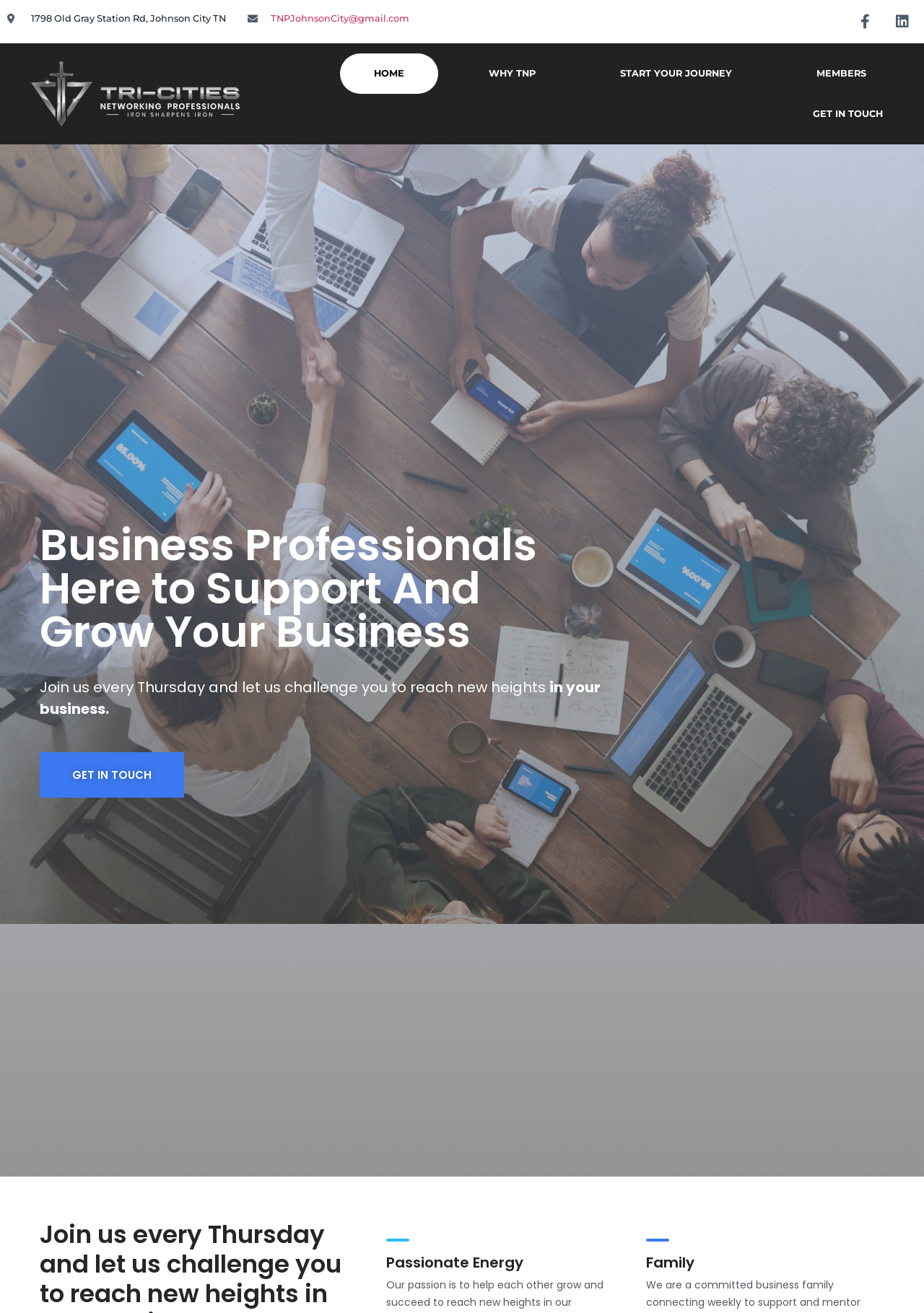Describe every aspect of the webpage comprehensively.

The webpage is about Tri Cities Networking Professionals, also known as Iron Sharpens Iron. At the top left, there is an address "1798 Old Gray Station Rd, Johnson City TN" and an email address "TNPJohnsonCity@gmail.com" next to it. On the top right, there is a Facebook icon. 

Below the address and email, there is a navigation menu with five links: "HOME", "WHY TNP", "START YOUR JOURNEY", "MEMBERS", and "GET IN TOUCH". These links are aligned horizontally and take up most of the width of the page.

Further down, there is a heading that reads "Business Professionals Here to Support And Grow Your Business". Below this heading, there are two paragraphs of text that invite readers to join the group every Thursday to challenge themselves to reach new heights in their business.

On the same level as the heading, there is another "GET IN TOUCH" link on the left side. At the bottom of the page, there are two headings, "Passionate Energy" and "Family", which are aligned horizontally and take up most of the width of the page.